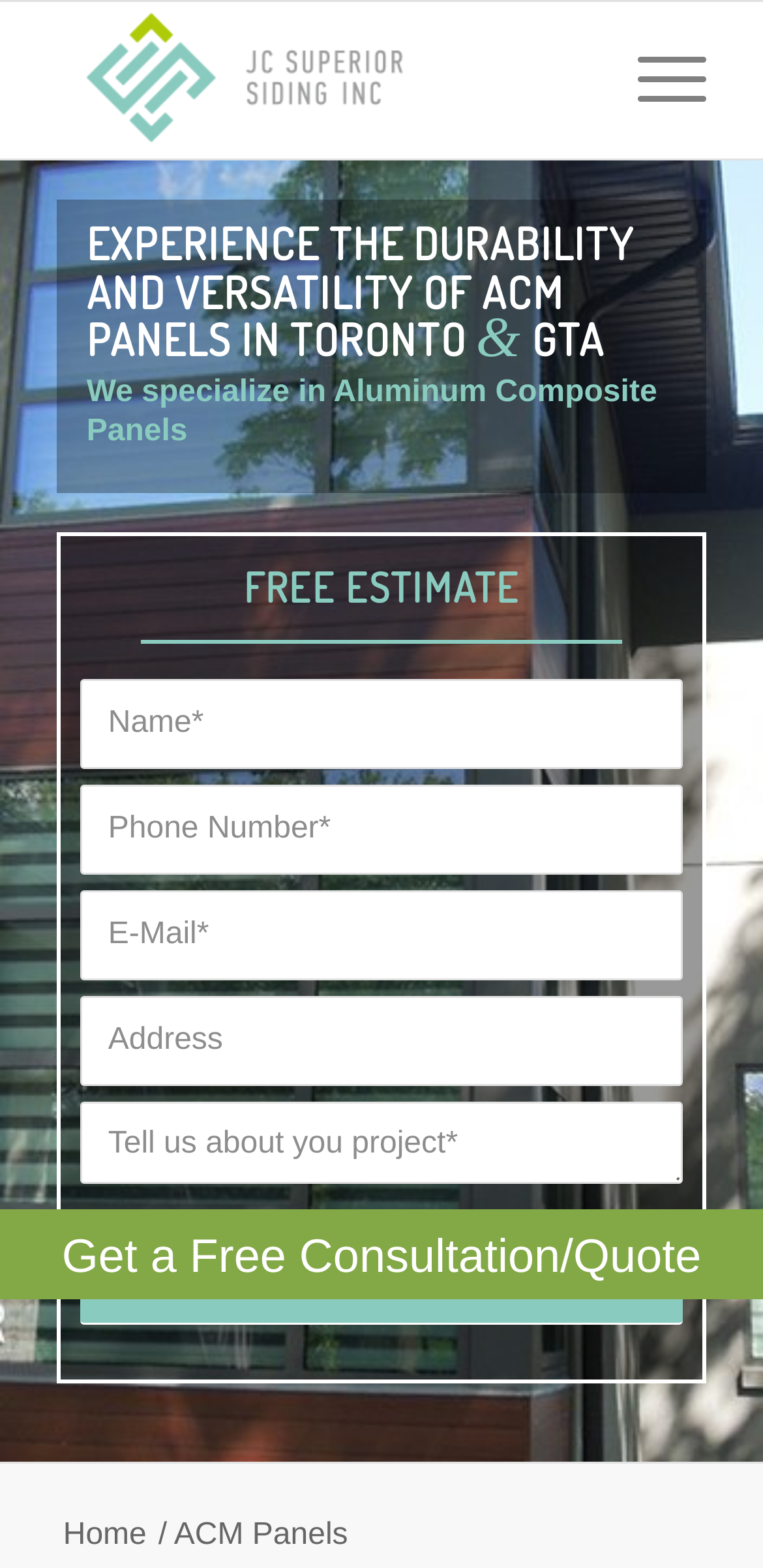Identify the main heading from the webpage and provide its text content.

EXPERIENCE THE DURABILITY AND VERSATILITY OF ACM PANELS IN TORONTO & GTA